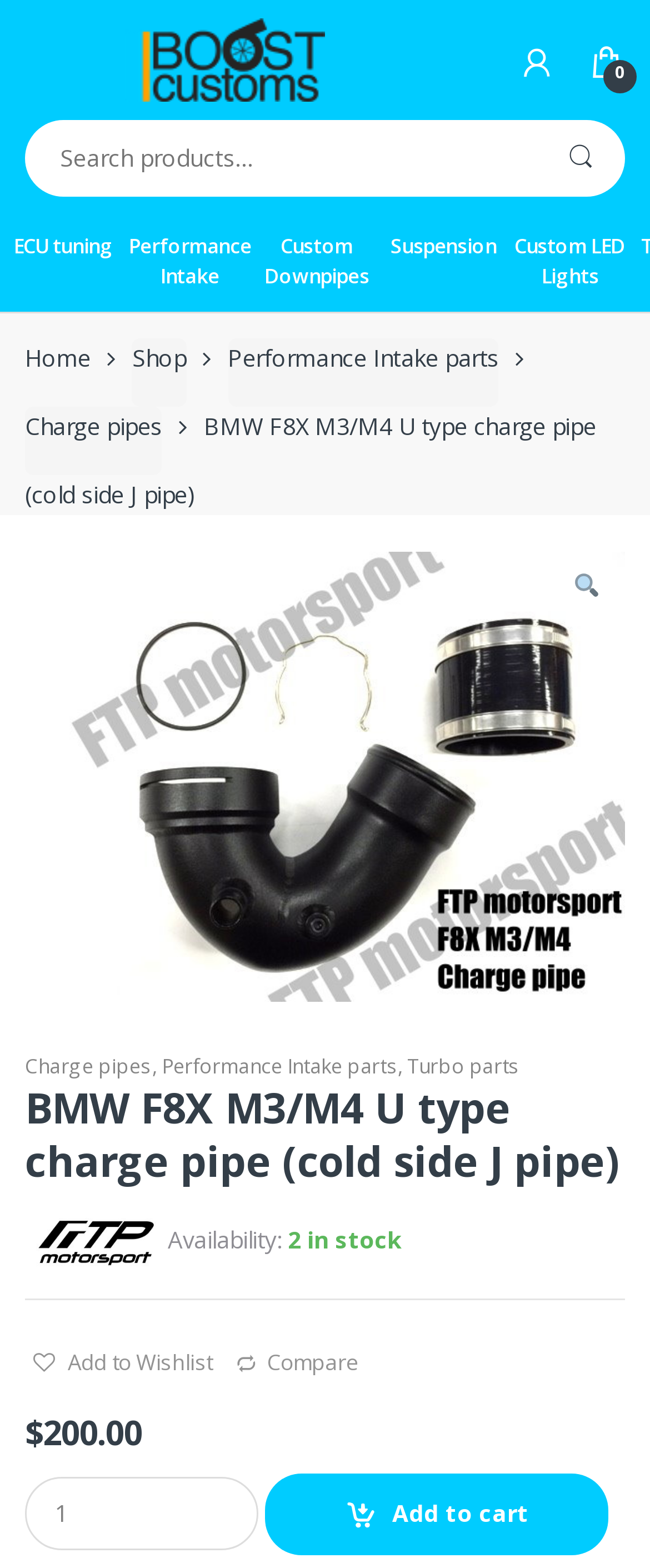What is the price of the product?
Refer to the image and provide a concise answer in one word or phrase.

$200.00